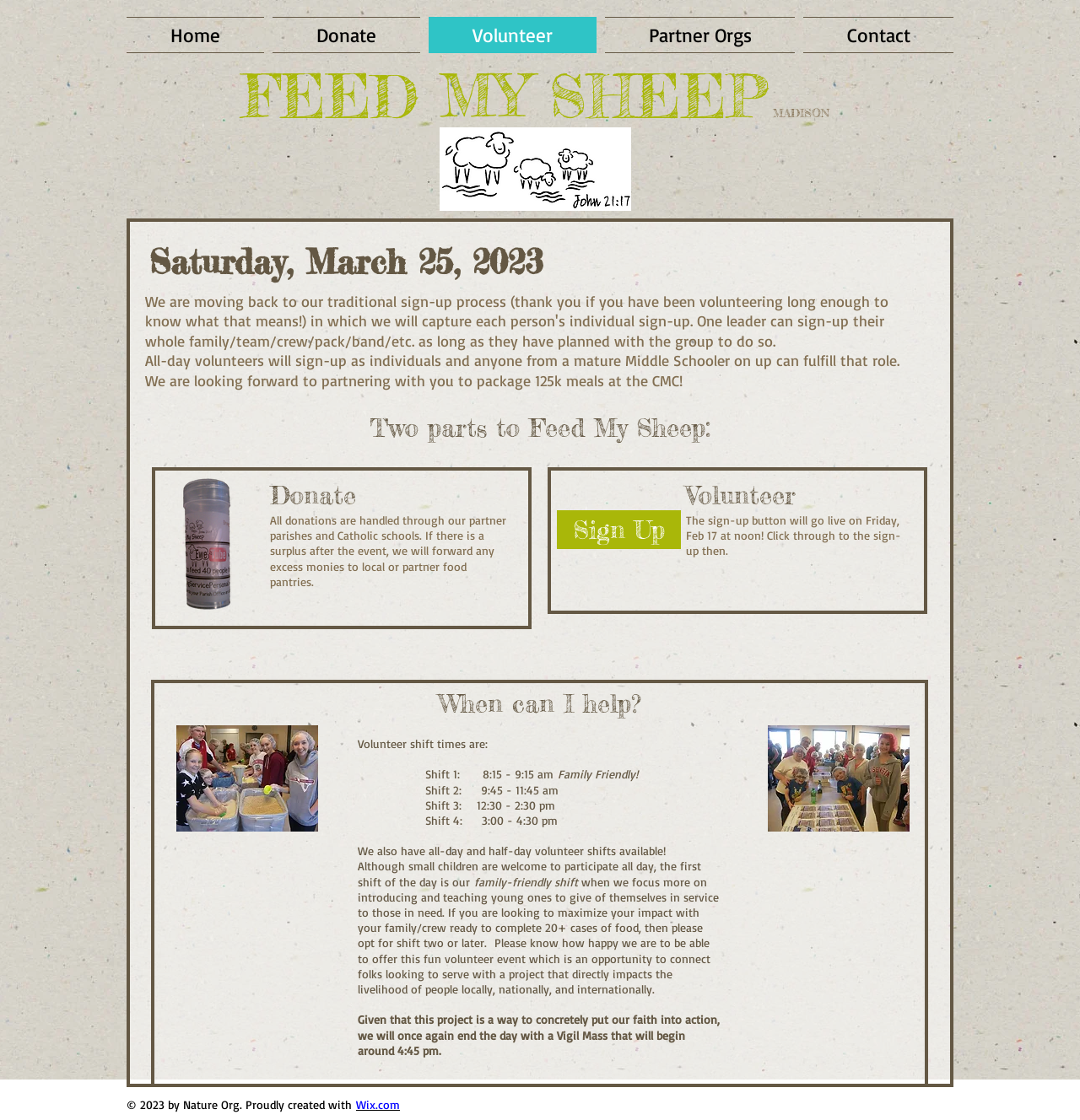Using the information from the screenshot, answer the following question thoroughly:
What will happen at the end of the day?

According to the StaticText element [237], the day will end with a Vigil Mass that will begin around 4:45 pm. This information is provided in the context of the event's schedule and activities.